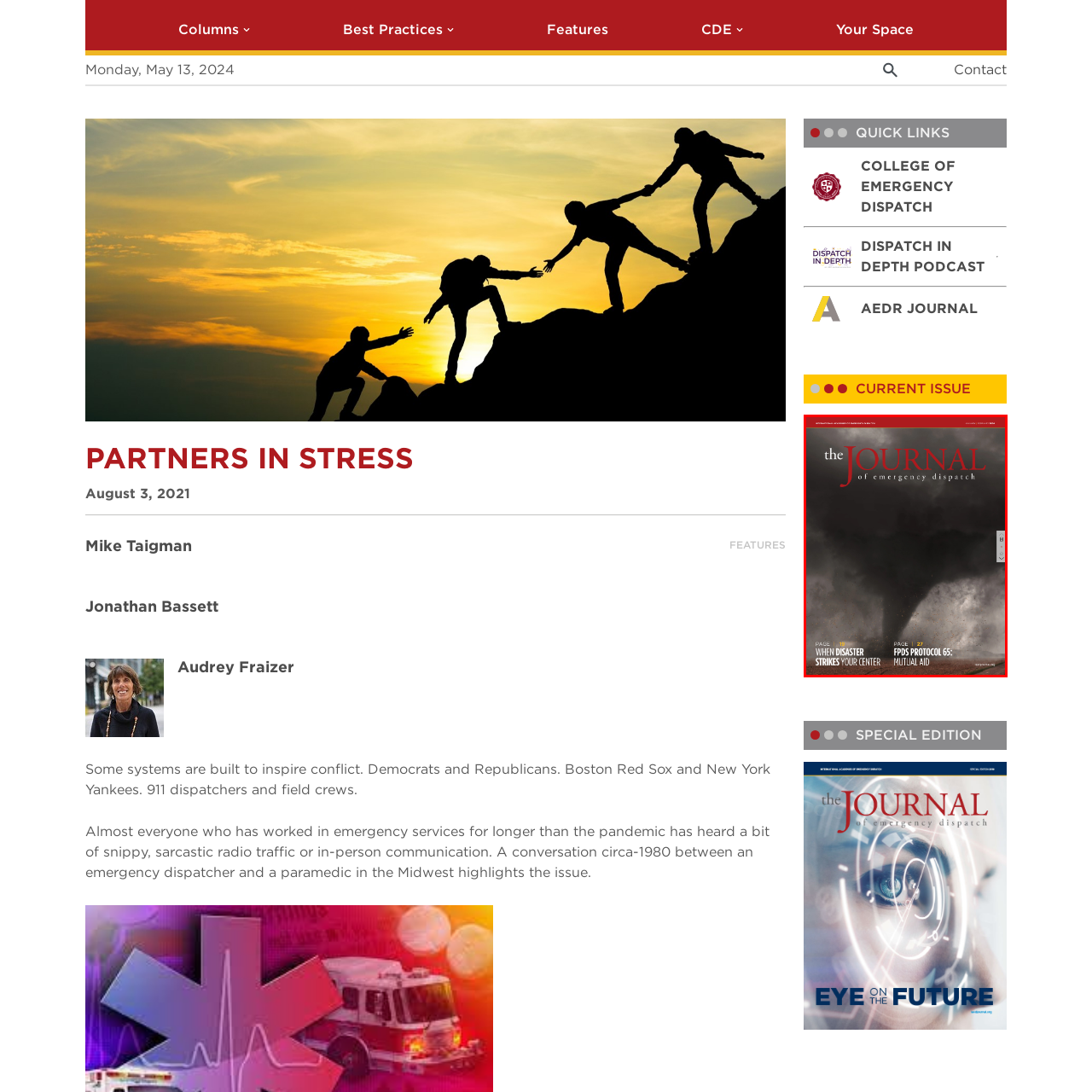What is the purpose of 'FPDS Protocol 65: Mutual Aid'?
Please analyze the segment of the image inside the red bounding box and respond with a single word or phrase.

Essential protocols for dispatch professionals